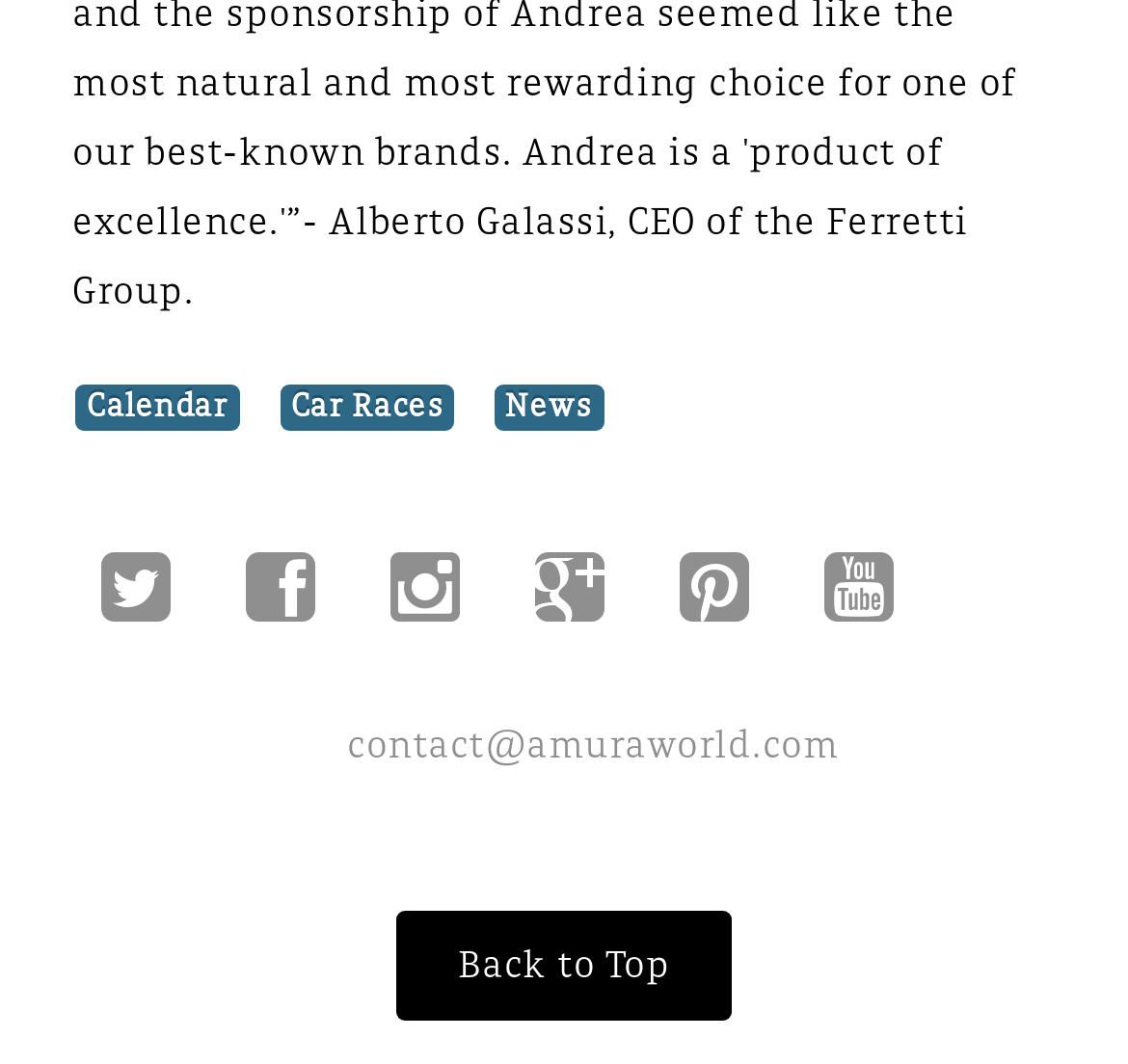Provide a single word or phrase to answer the given question: 
What is the email address provided on the webpage?

contact@amuraworld.com